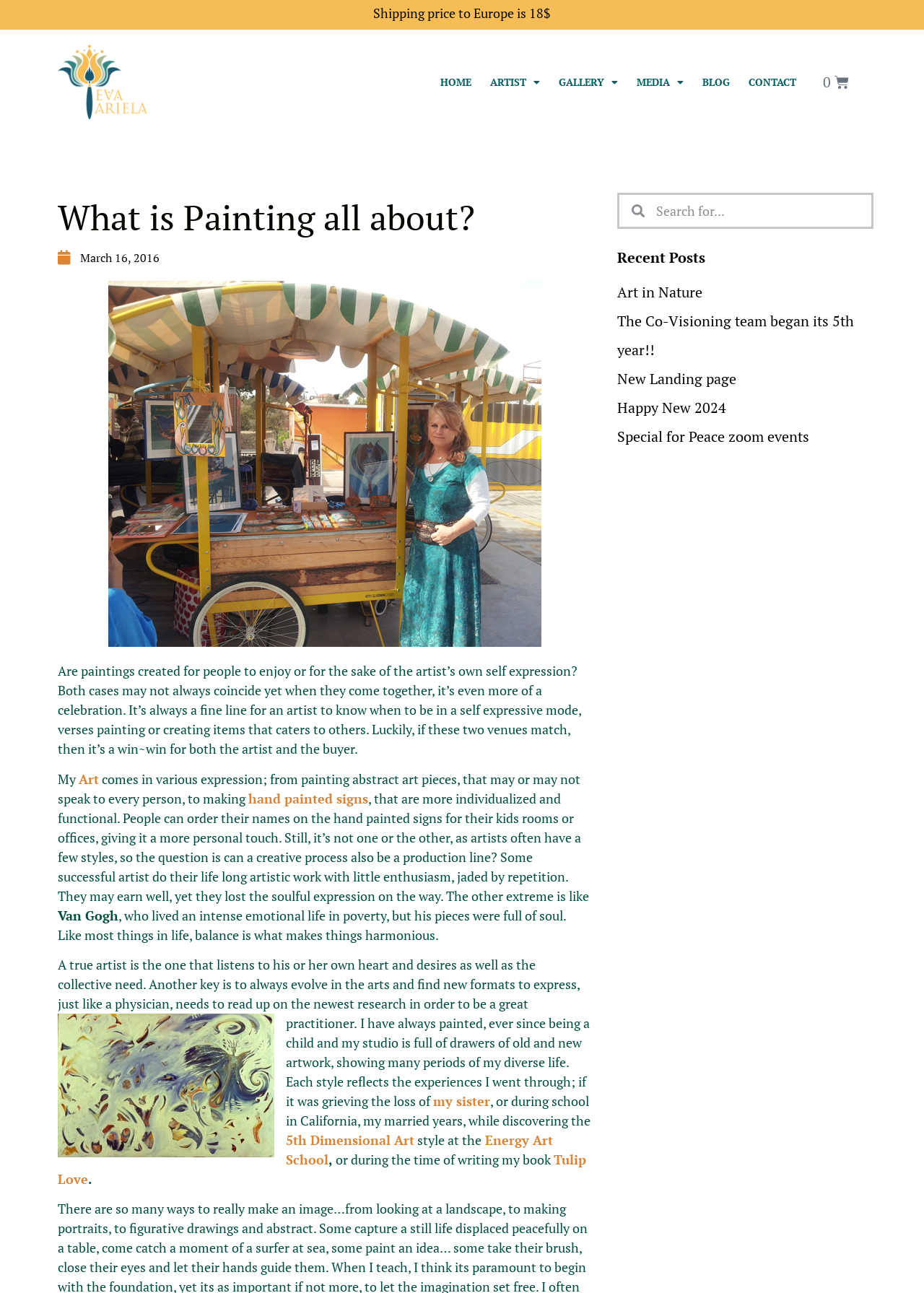Given the element description parent_node: Search name="s" placeholder="Search for...", identify the bounding box coordinates for the UI element on the webpage screenshot. The format should be (top-left x, top-left y, bottom-right x, bottom-right y), with values between 0 and 1.

[0.697, 0.151, 0.943, 0.175]